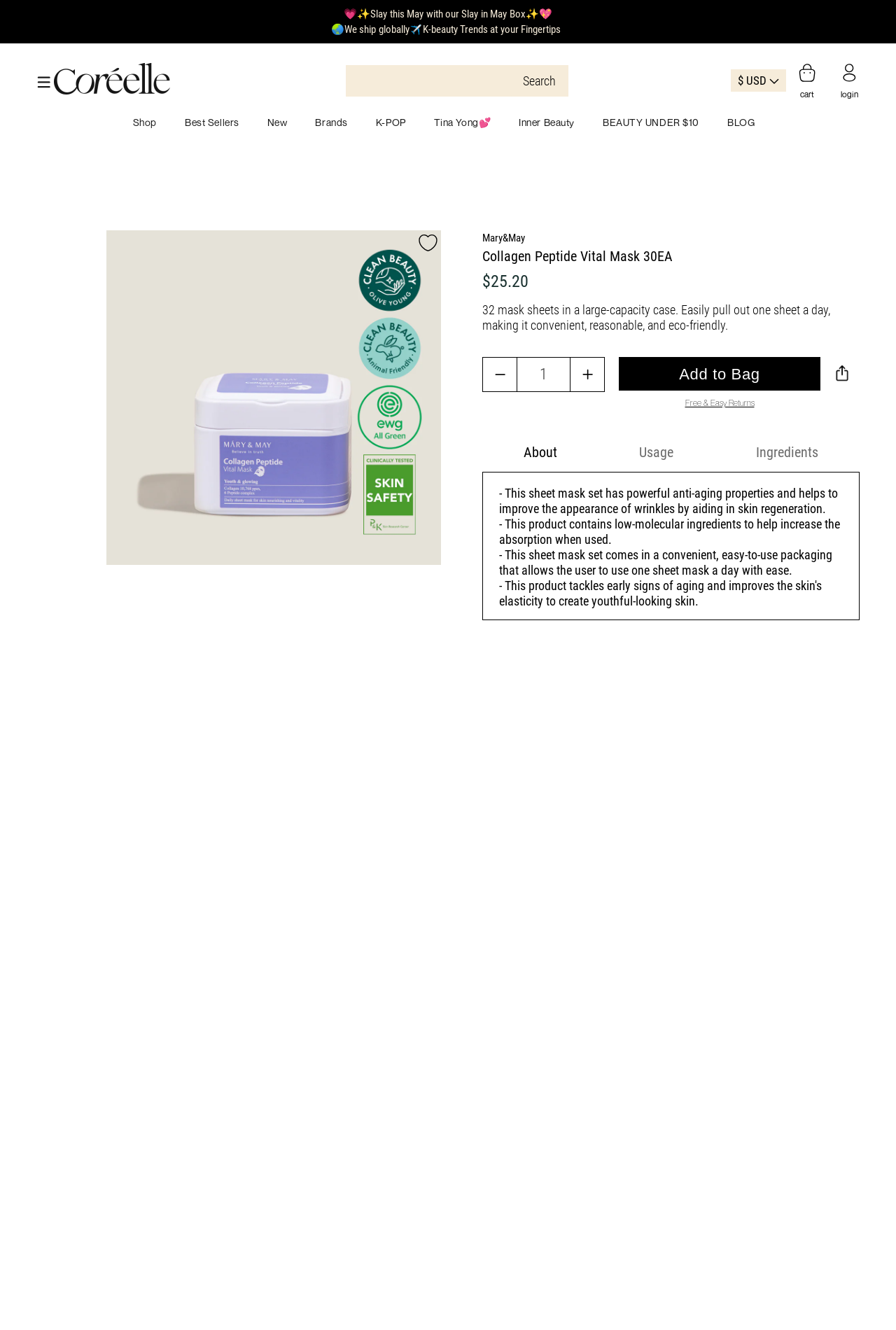Can you give a comprehensive explanation to the question given the content of the image?
What is the purpose of the product's packaging?

The product's packaging is designed to be convenient and easy to use, allowing the user to use one sheet mask a day with ease, as mentioned in the product description.